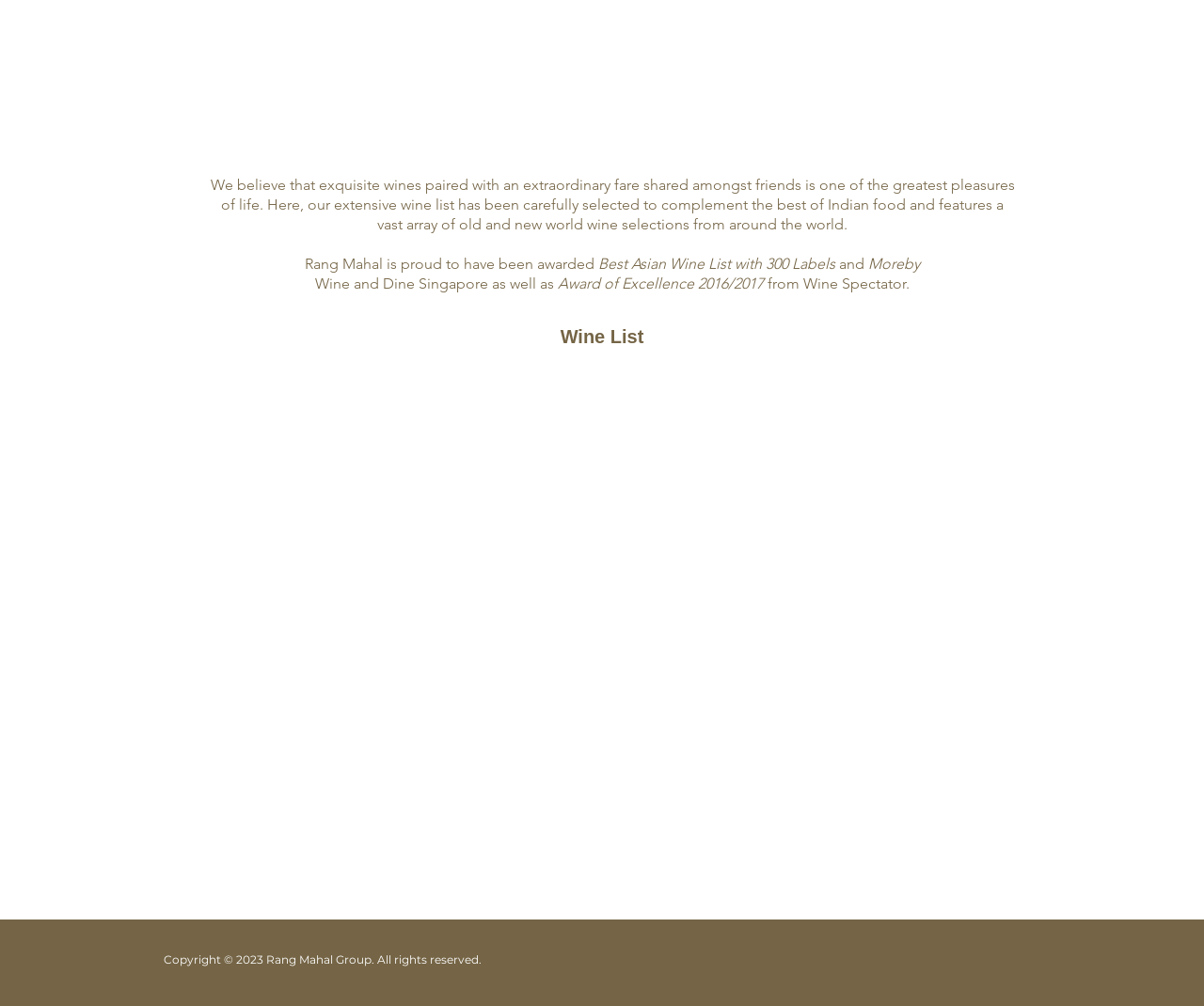What is the purpose of the webpage?
Answer the question with a single word or phrase derived from the image.

To showcase wine list